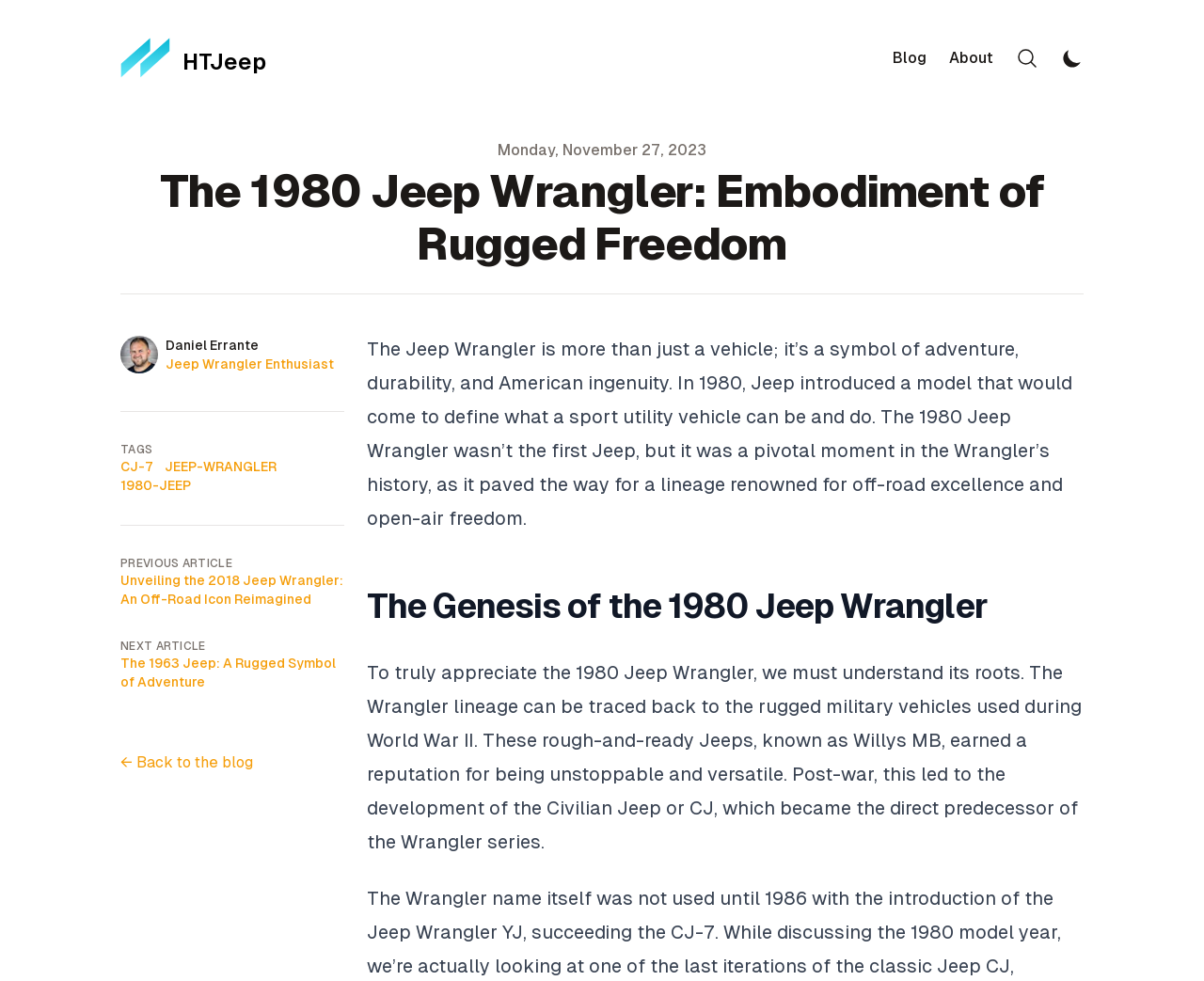Answer succinctly with a single word or phrase:
Who is the author of the article?

Daniel Errante